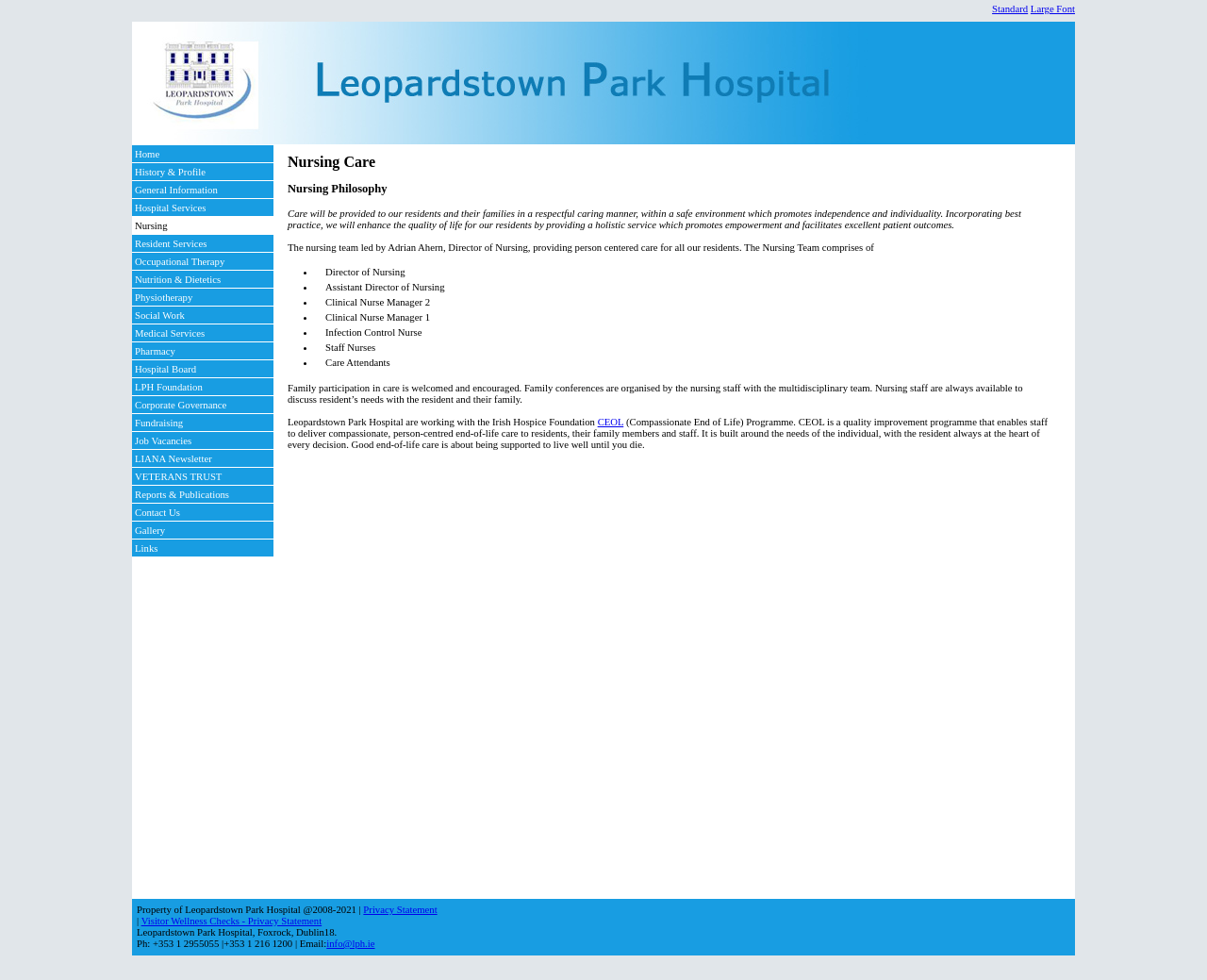Identify and provide the bounding box for the element described by: "Nutrition & Dietetics".

[0.109, 0.276, 0.227, 0.295]